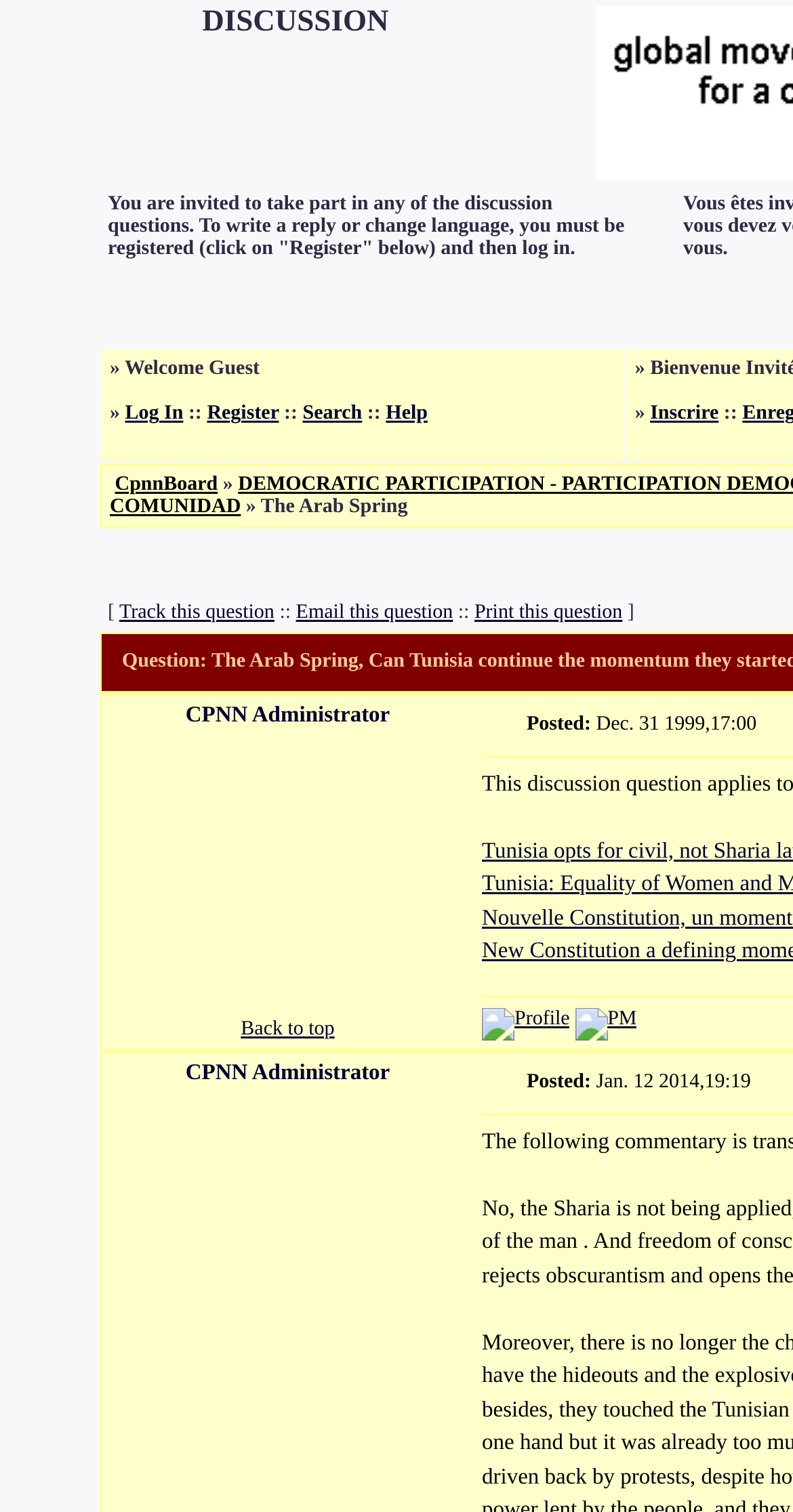Please determine the bounding box coordinates of the element to click in order to execute the following instruction: "Go back to top". The coordinates should be four float numbers between 0 and 1, specified as [left, top, right, bottom].

[0.304, 0.673, 0.422, 0.688]